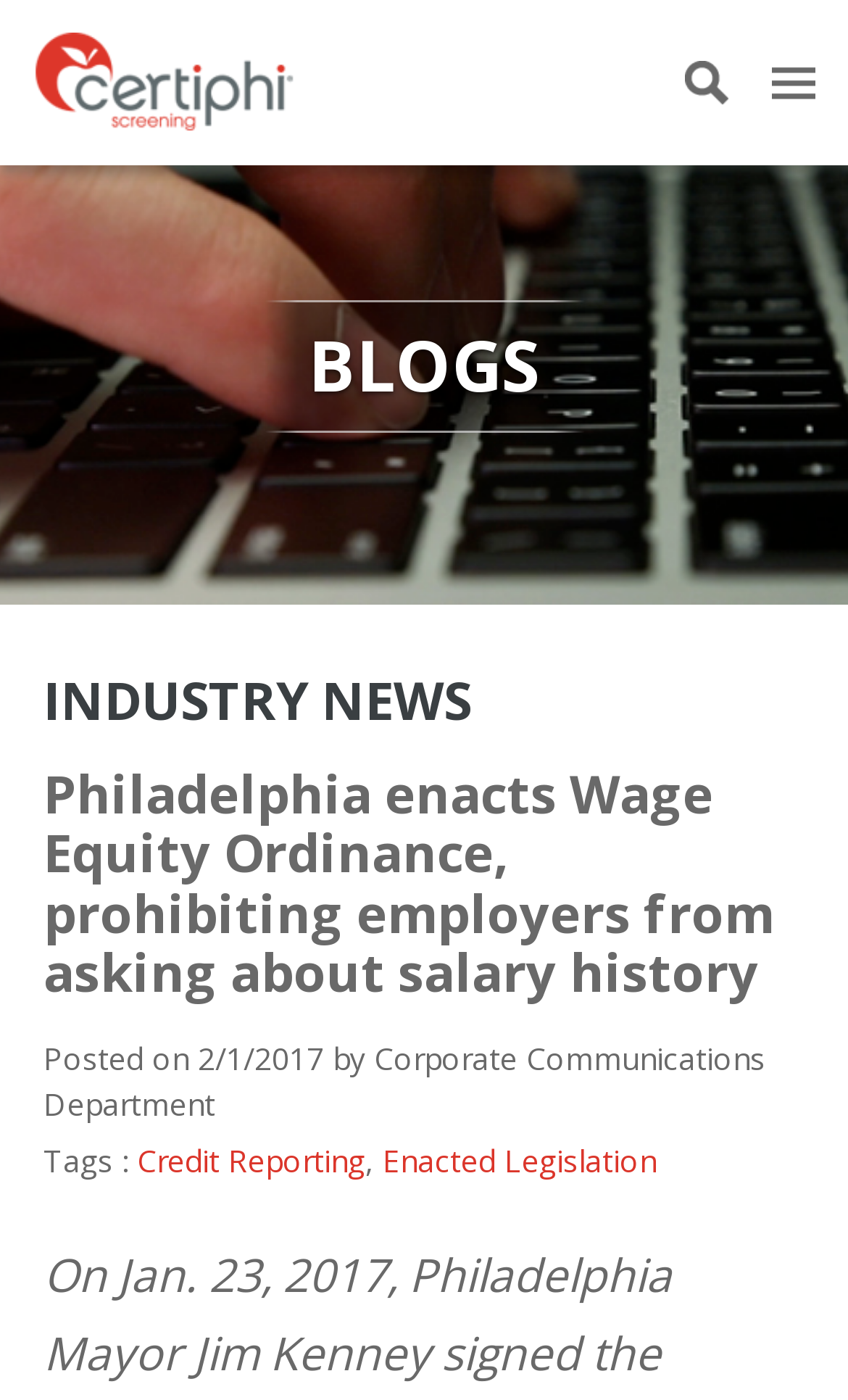Who is the author of the blog post?
Look at the screenshot and respond with one word or a short phrase.

Corporate Communications Department